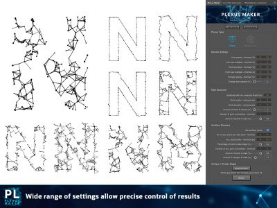What is emphasized by the caption at the bottom of the image?
Respond to the question with a well-detailed and thorough answer.

The caption at the bottom of the image, 'Wide range of settings allow precise control of results', emphasizes the flexibility and customization options available with the Plexus Maker plugin, allowing users to have precise control over their designs.